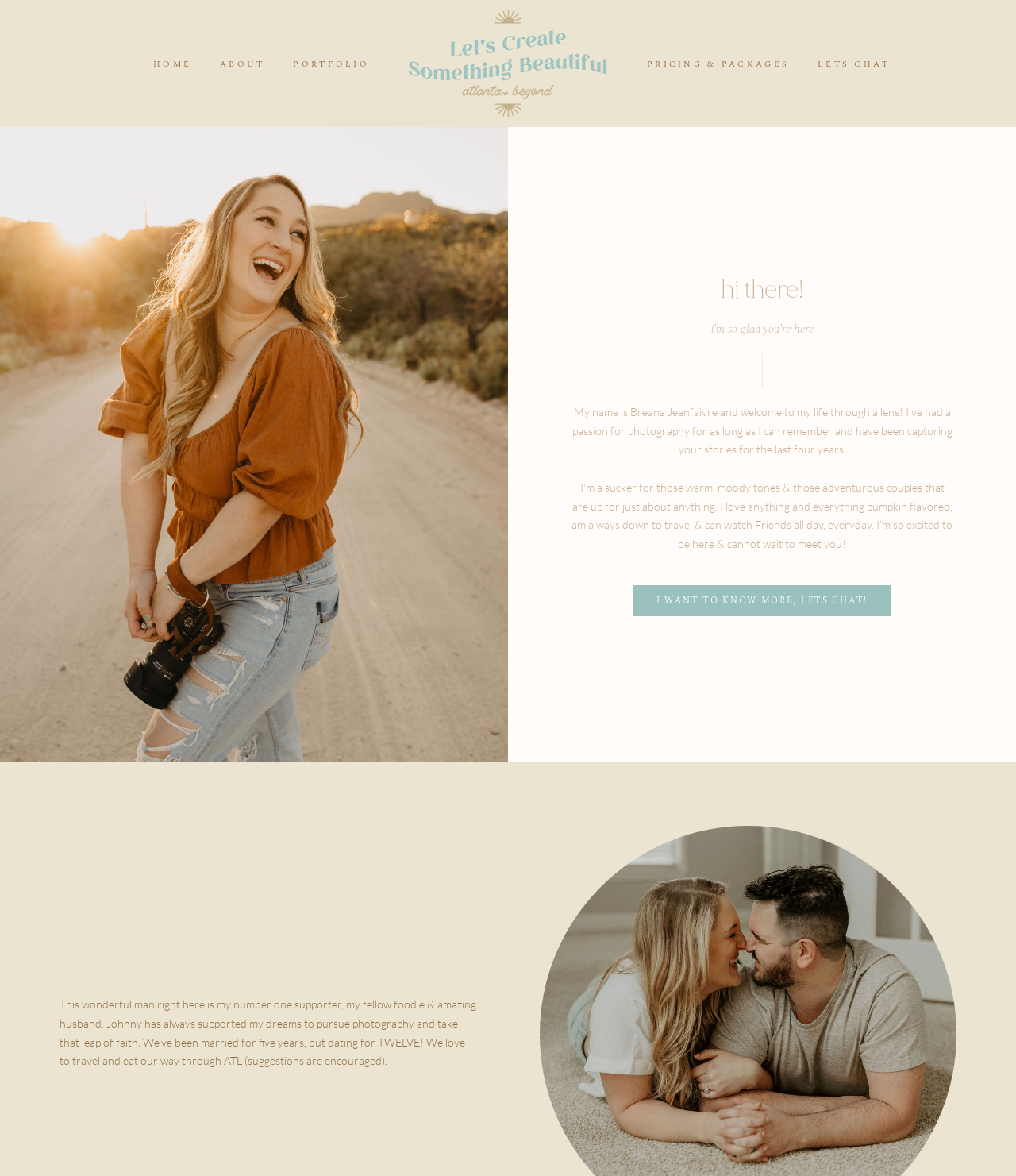Please give a succinct answer to the question in one word or phrase:
What is the image above the navigation links?

A logo